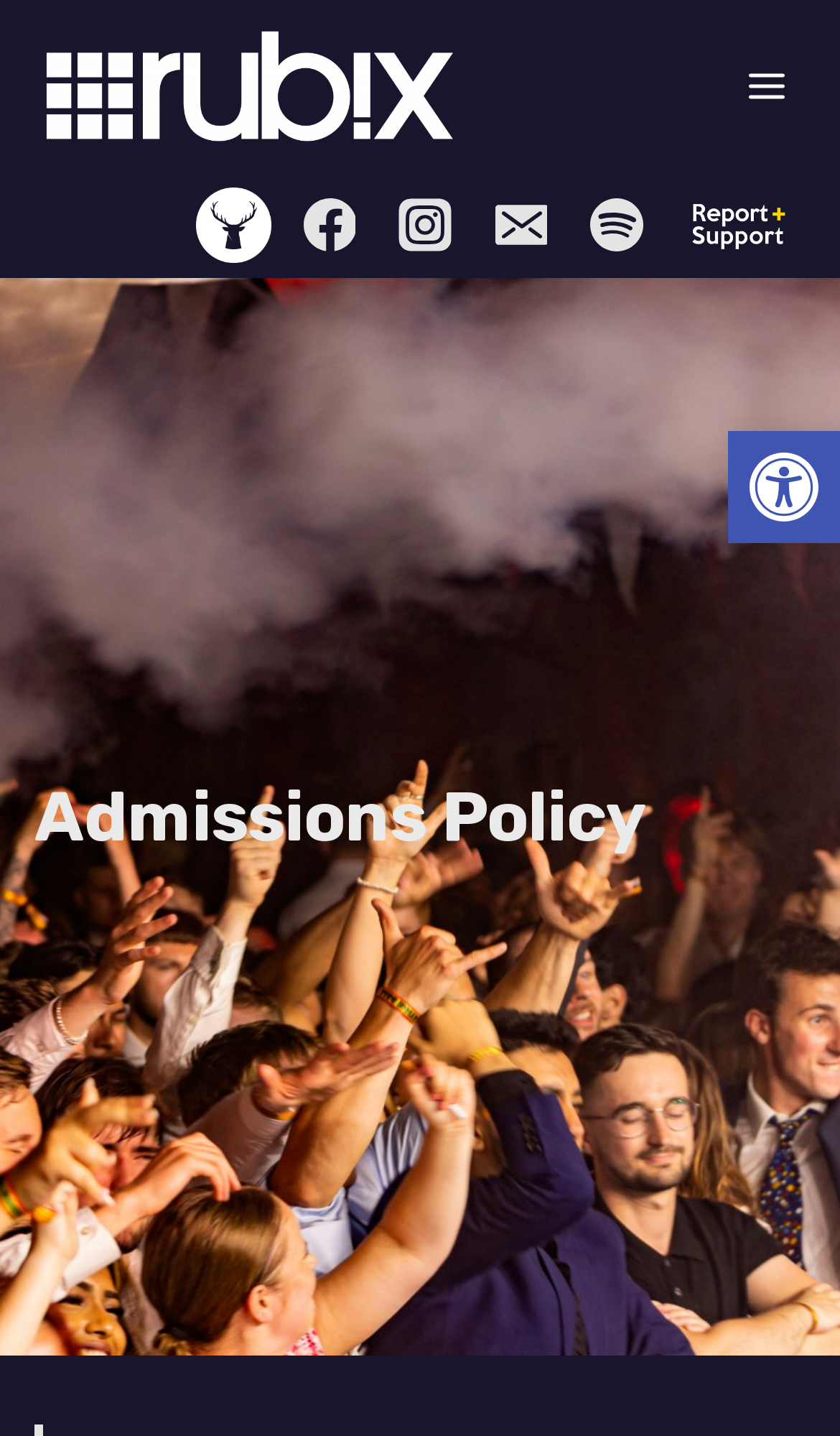What is the purpose of the 'Scroll to top' button?
Please give a detailed answer to the question using the information shown in the image.

I looked at the position of the 'Scroll to top' button, which is at the bottom of the page based on its bounding box coordinates [0.866, 0.918, 0.923, 0.951]. It is likely that the button is used to scroll to the top of the page when the user is at the bottom of the page.